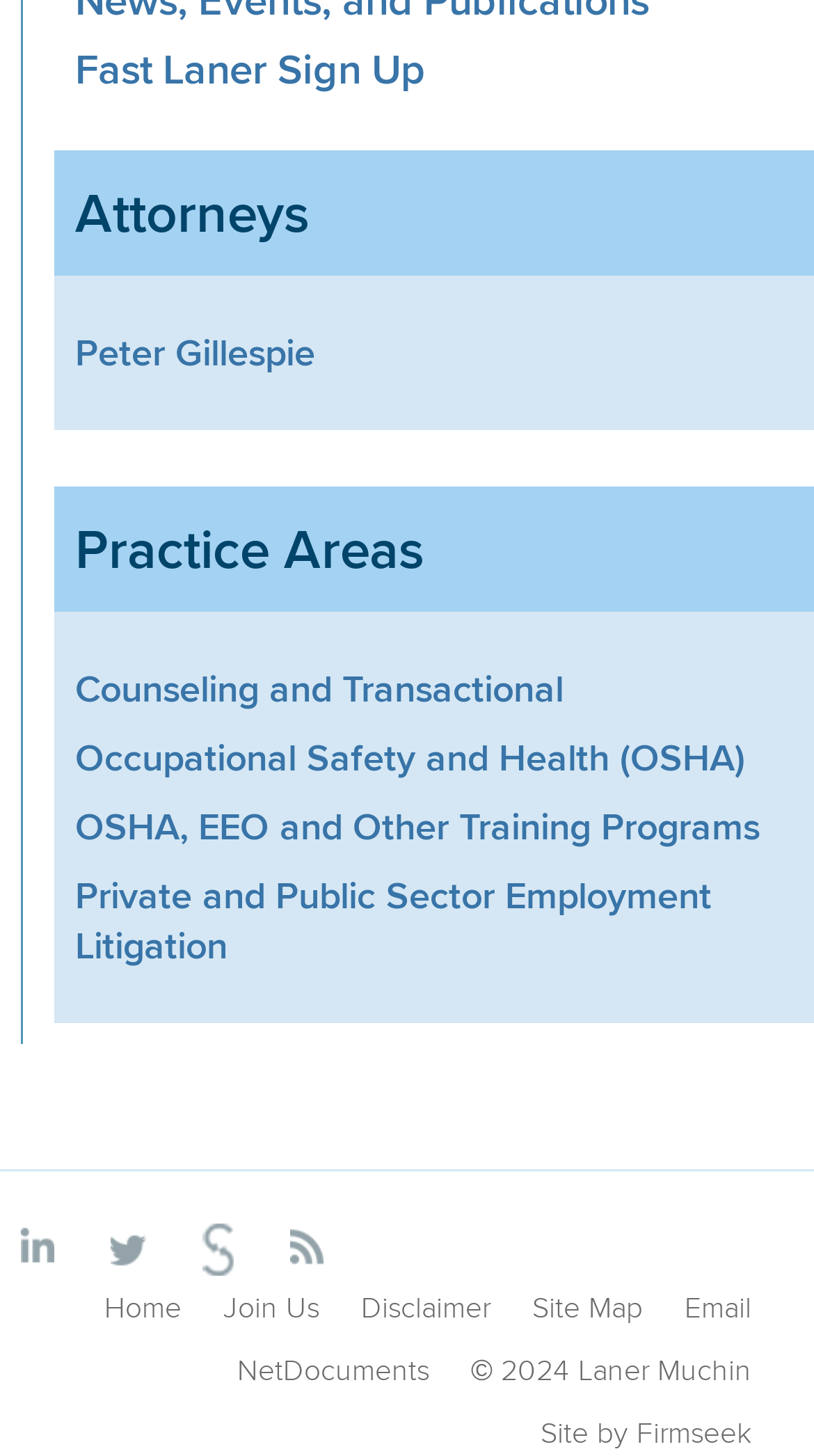Please determine the bounding box coordinates of the element to click on in order to accomplish the following task: "Sign up for Fast Laner". Ensure the coordinates are four float numbers ranging from 0 to 1, i.e., [left, top, right, bottom].

[0.092, 0.026, 0.523, 0.068]